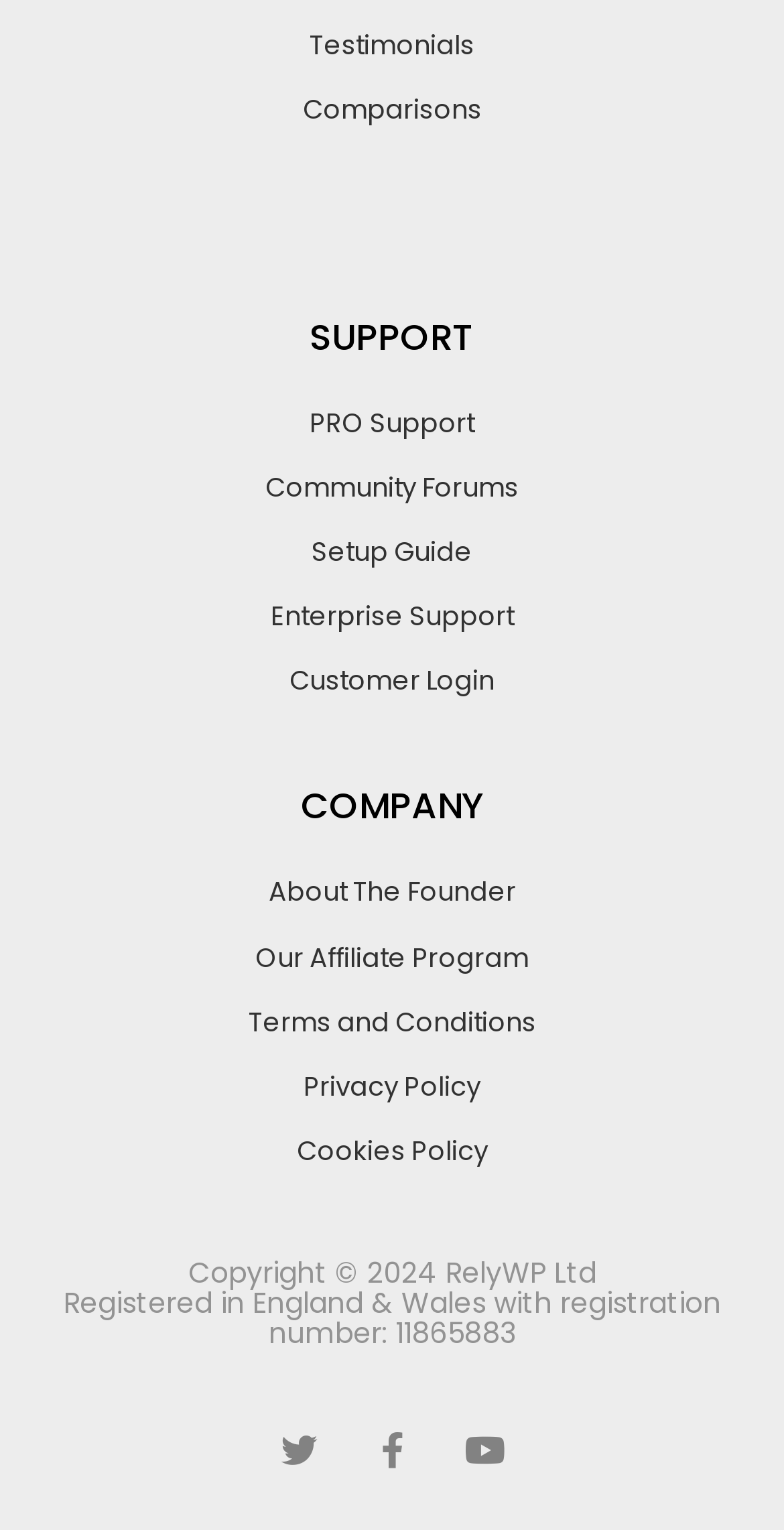Could you highlight the region that needs to be clicked to execute the instruction: "View testimonials"?

[0.051, 0.012, 0.949, 0.048]